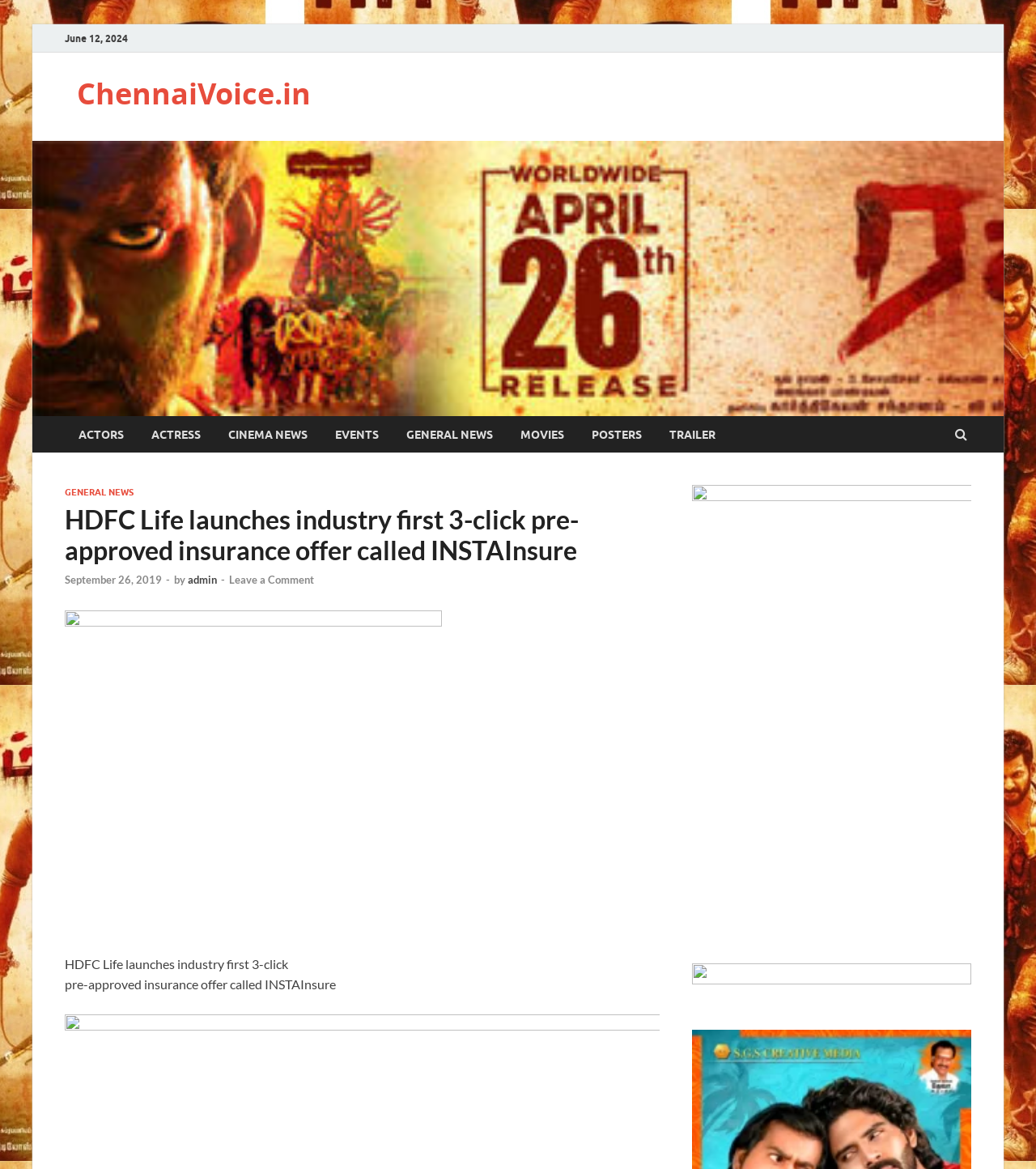From the webpage screenshot, predict the bounding box of the UI element that matches this description: "Actress".

[0.133, 0.356, 0.207, 0.387]